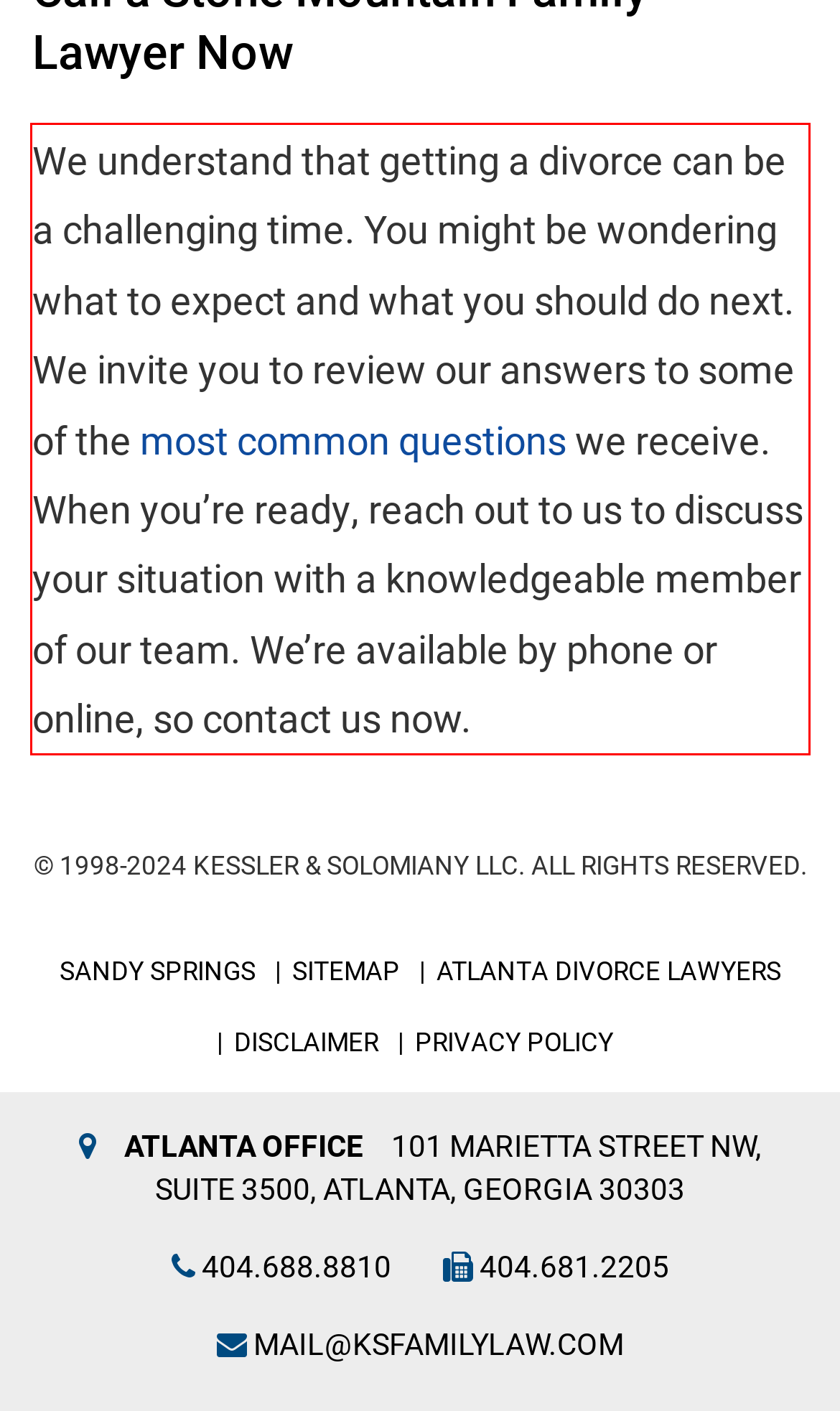Please analyze the provided webpage screenshot and perform OCR to extract the text content from the red rectangle bounding box.

We understand that getting a divorce can be a challenging time. You might be wondering what to expect and what you should do next. We invite you to review our answers to some of the most common questions we receive. When you’re ready, reach out to us to discuss your situation with a knowledgeable member of our team. We’re available by phone or online, so contact us now.